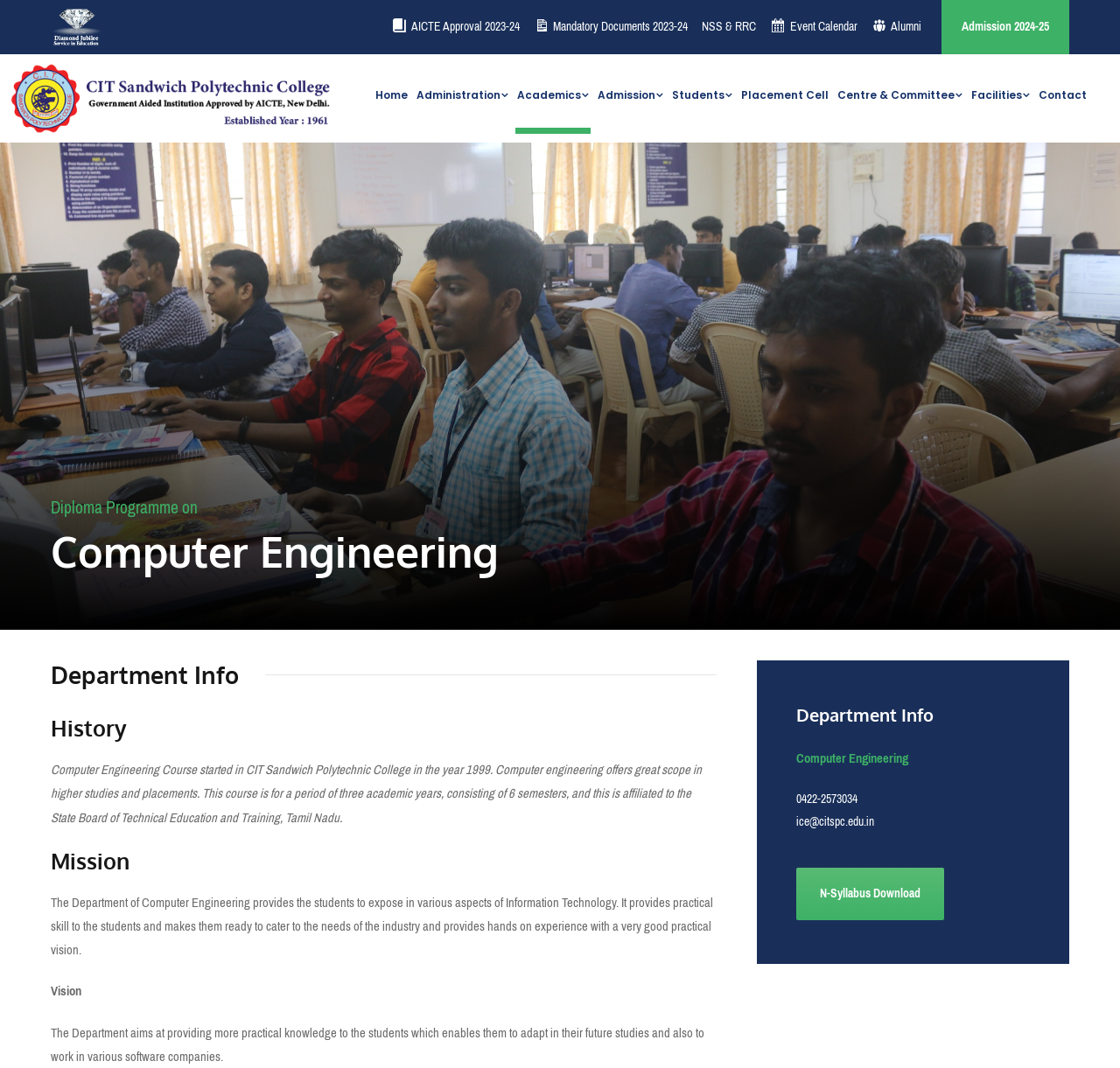Determine the bounding box coordinates for the UI element matching this description: "Mandatory Documents 2023-24".

[0.476, 0.015, 0.614, 0.05]